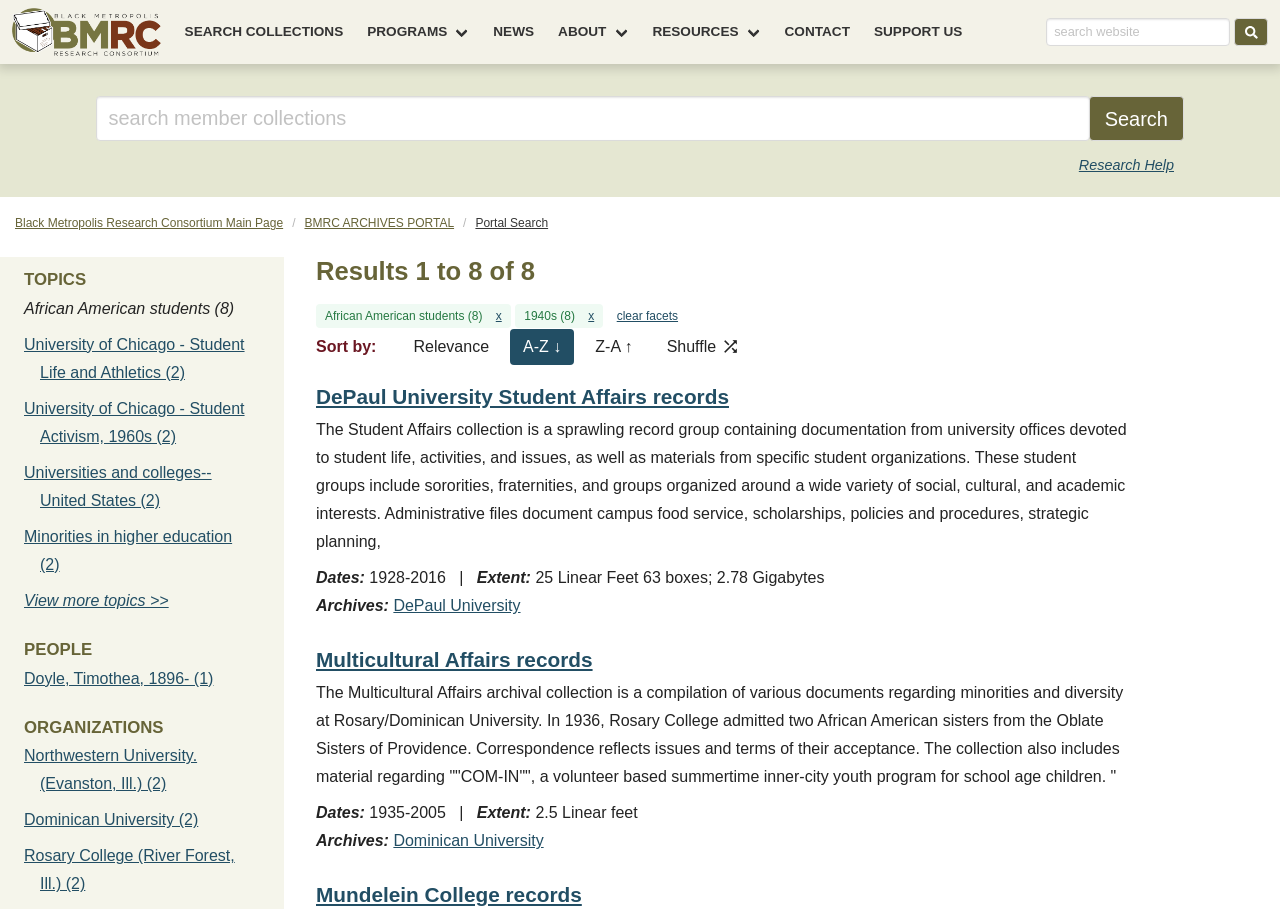Use a single word or phrase to answer the question:
What is the name of the university associated with the Multicultural Affairs records?

Rosary/Dominican University